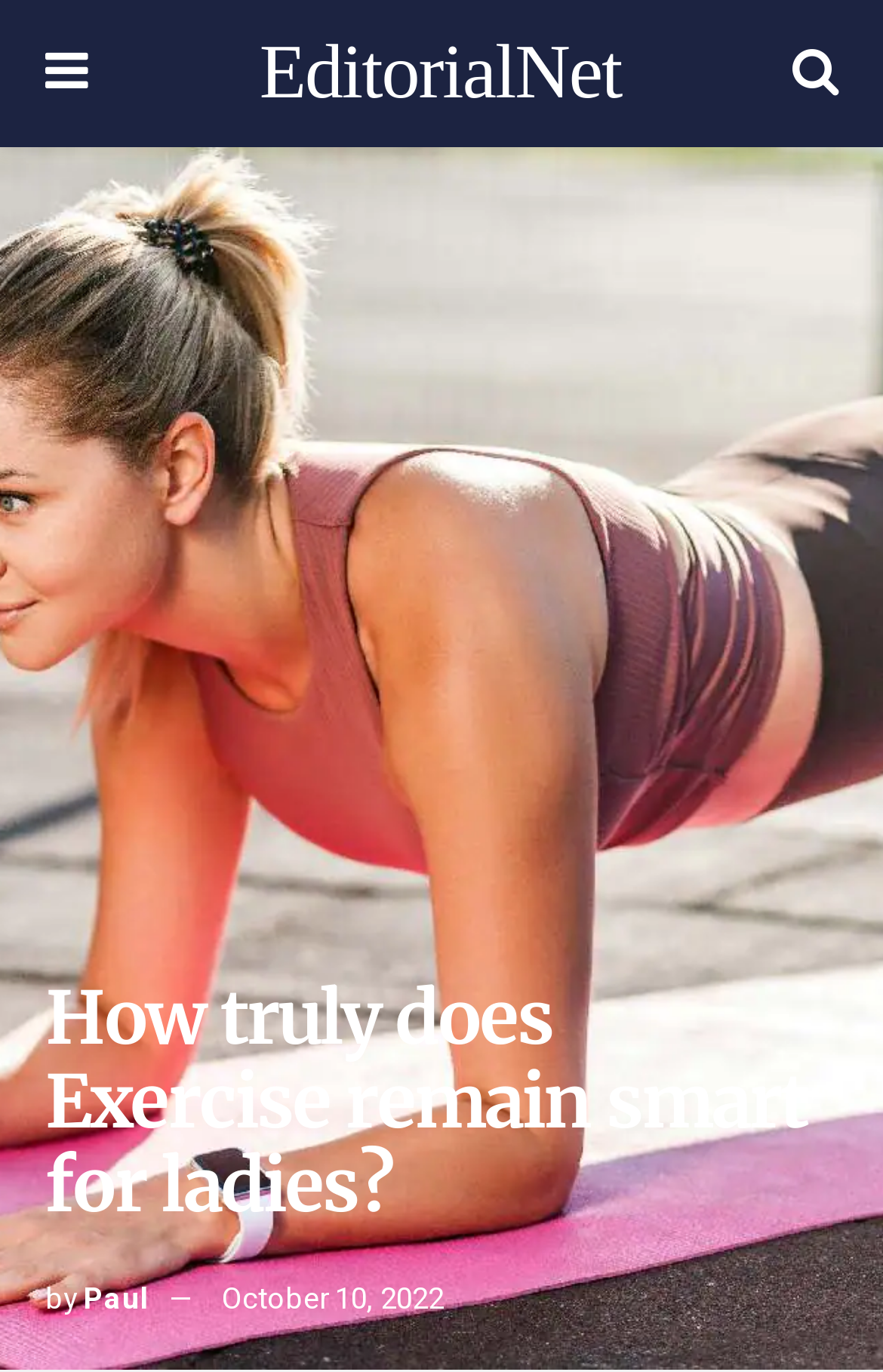From the screenshot, find the bounding box of the UI element matching this description: "EditorialNet". Supply the bounding box coordinates in the form [left, top, right, bottom], each a float between 0 and 1.

[0.294, 0.026, 0.704, 0.082]